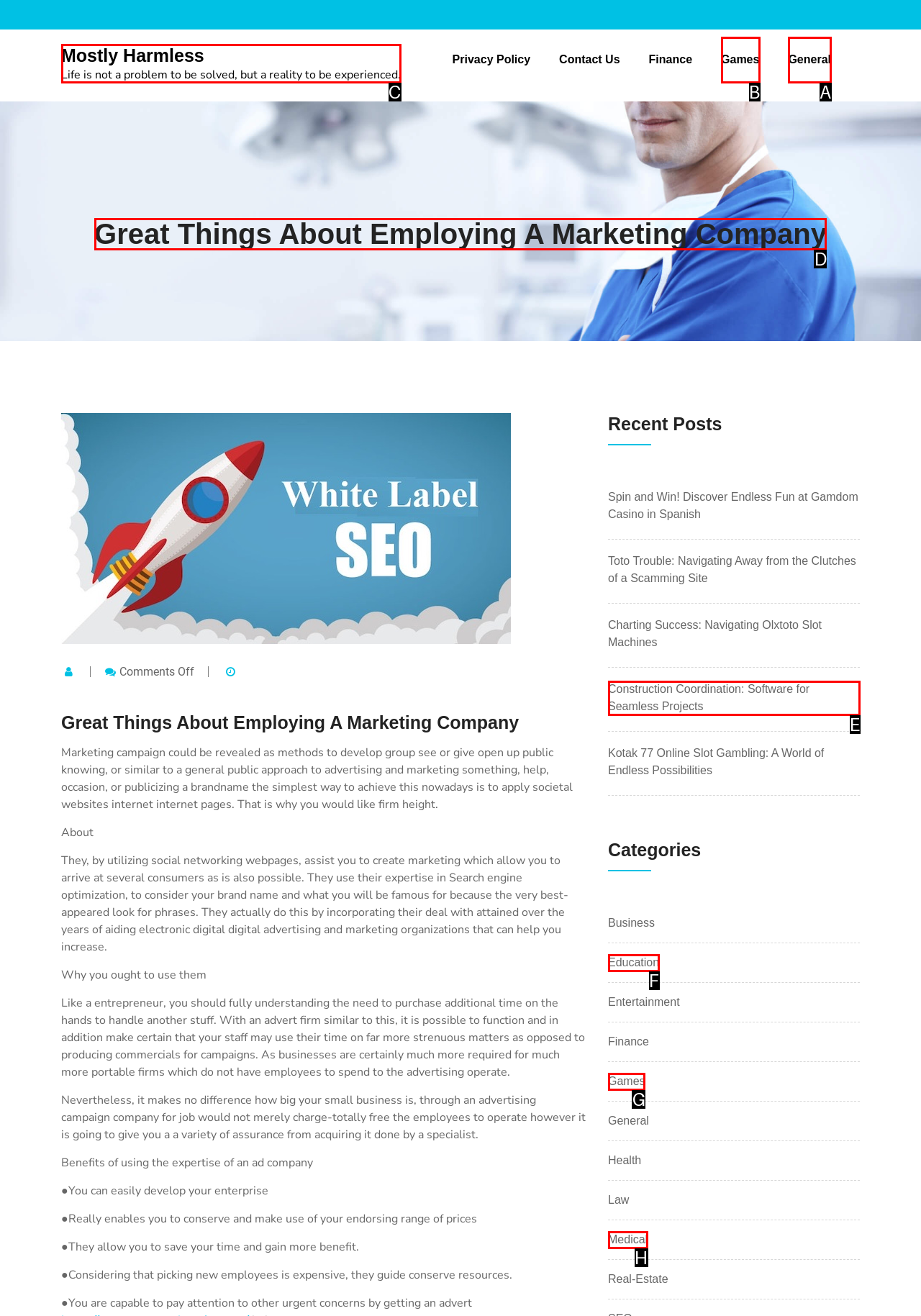Tell me the letter of the UI element to click in order to accomplish the following task: Explore the 'Games' category
Answer with the letter of the chosen option from the given choices directly.

B